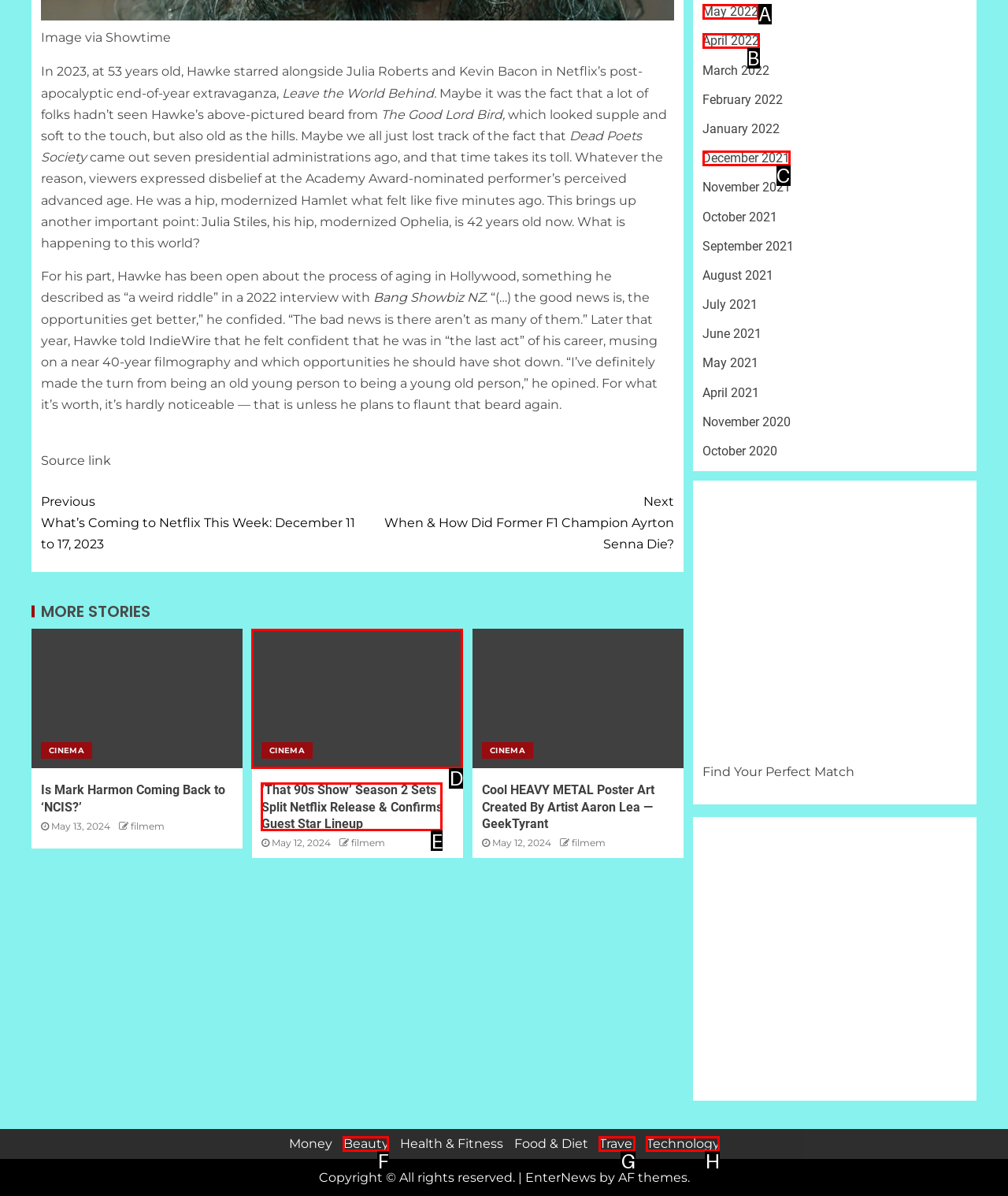Select the letter of the UI element that best matches: parent_node: 4 min read
Answer with the letter of the correct option directly.

D